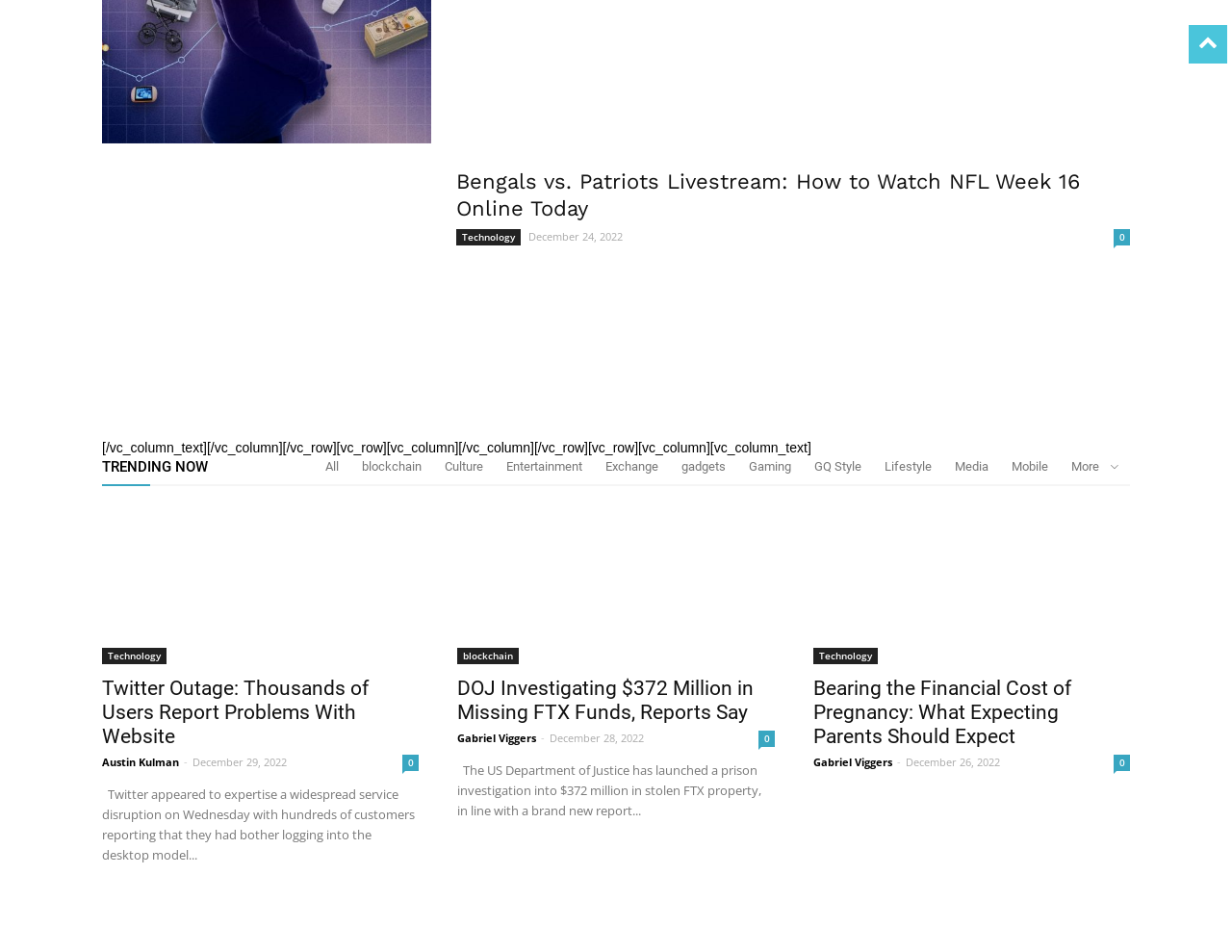Find the bounding box coordinates of the area to click in order to follow the instruction: "Click on the 'Bearing the Financial Cost of Pregnancy: What Expecting Parents Should Expect' link".

[0.66, 0.531, 0.917, 0.697]